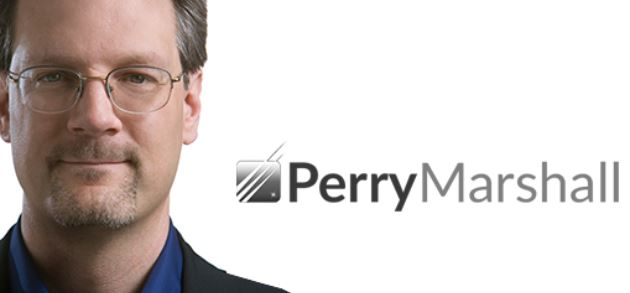What is Perry Marshall known for?
Using the visual information, respond with a single word or phrase.

His work with Google AdWords